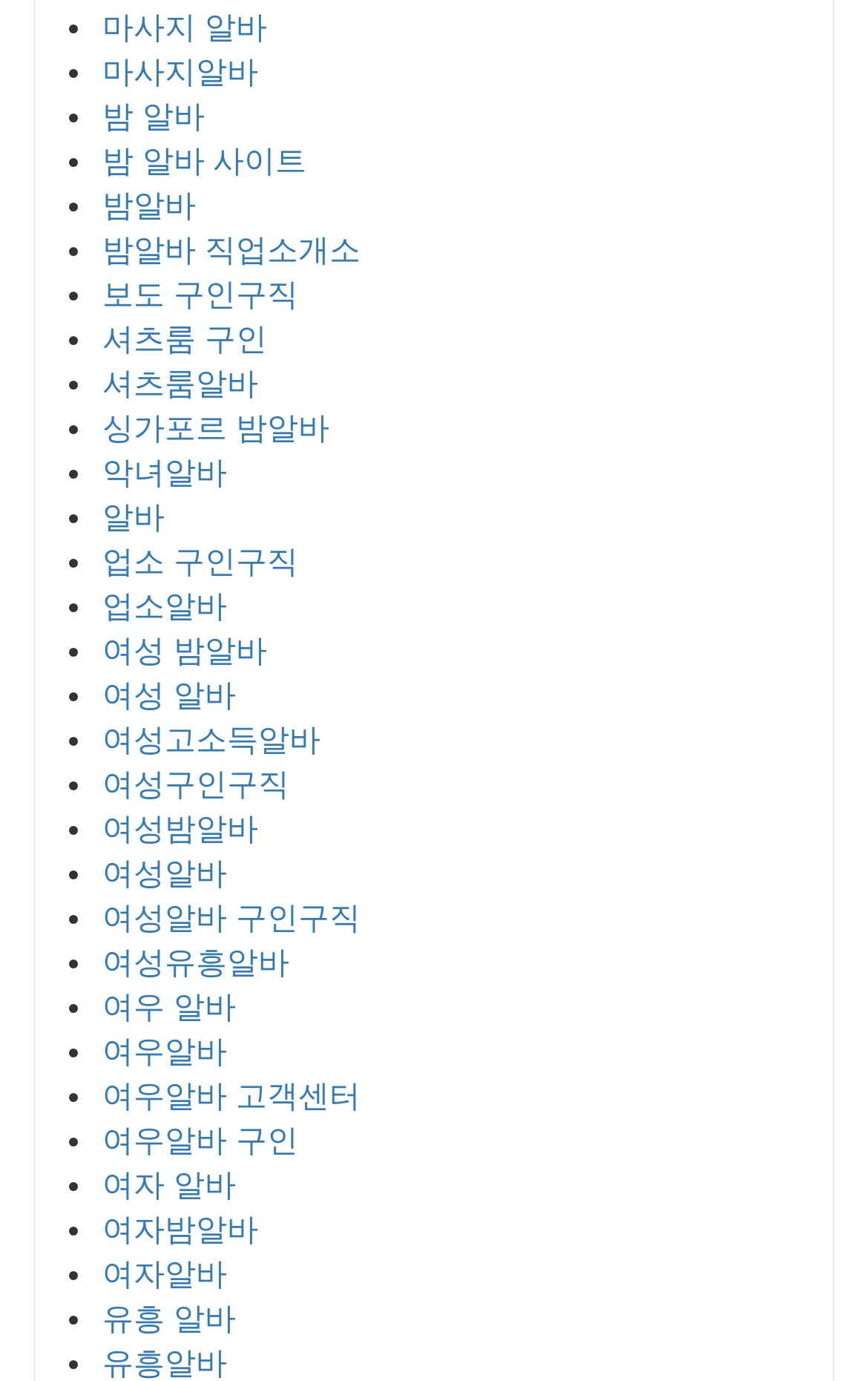Reply to the question with a single word or phrase:
How many links are on the webpage?

30